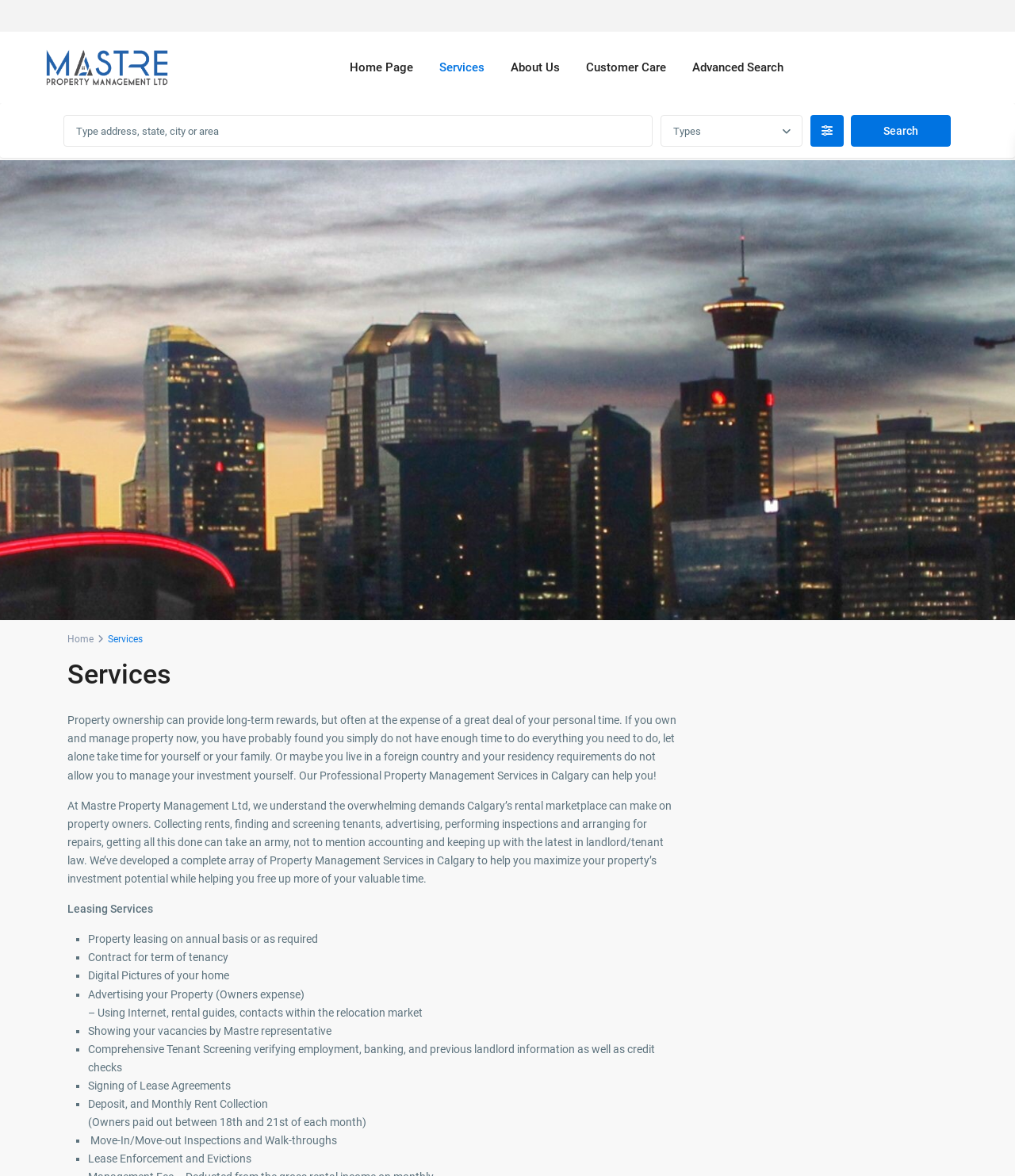Pinpoint the bounding box coordinates of the clickable area needed to execute the instruction: "Click the Advanced Search link". The coordinates should be specified as four float numbers between 0 and 1, i.e., [left, top, right, bottom].

[0.671, 0.027, 0.784, 0.088]